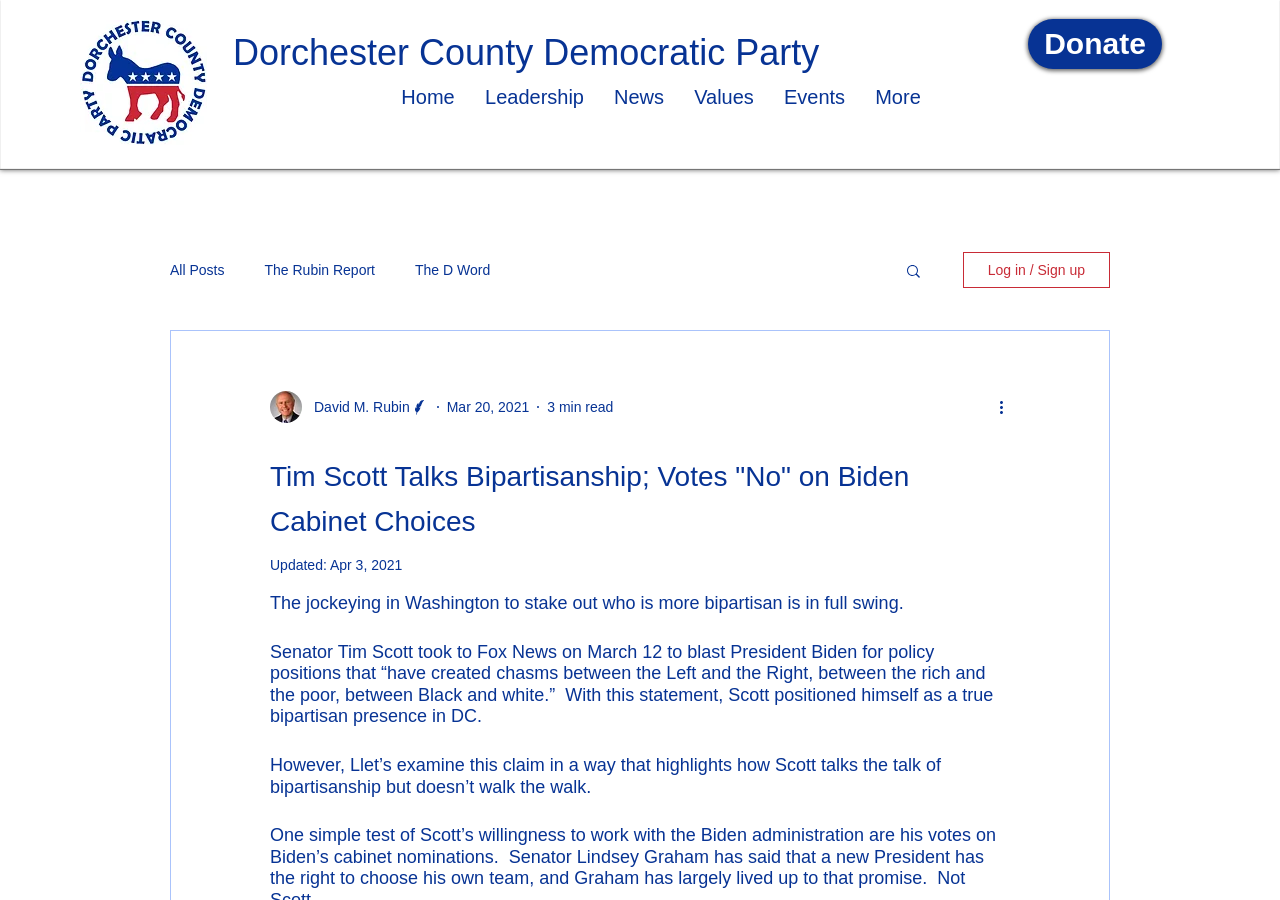Offer an in-depth caption of the entire webpage.

The webpage appears to be a news article or blog post about Senator Tim Scott's stance on bipartisanship. At the top left of the page, there is a small image, likely a profile picture or logo, with a link to "423172_10150630174659346_16987247_n.jpg". 

Below this image, there are several links to different sections of the website, including "Dorchester County Democratic Party" and "Donate", which are positioned near the top of the page. 

To the right of these links, there is a navigation menu labeled "Site" with links to "Home", "Leadership", "News", "Values", "Events", and "More". 

Further down the page, there is another navigation menu labeled "blog" with links to "All Posts", "The Rubin Report", and "The D Word". Next to this menu, there is a search button with a small image of a magnifying glass.

On the right side of the page, there is a section with a writer's picture, their name "David M. Rubin", and their title "Writer". Below this, there is a date "Mar 20, 2021" and a reading time "3 min read". 

The main content of the page is an article with the title "Tim Scott Talks Bipartisanship; Votes "No" on Biden Cabinet Choices". The article begins with a brief introduction, followed by several paragraphs of text that discuss Senator Tim Scott's claims of bipartisanship and his voting record.